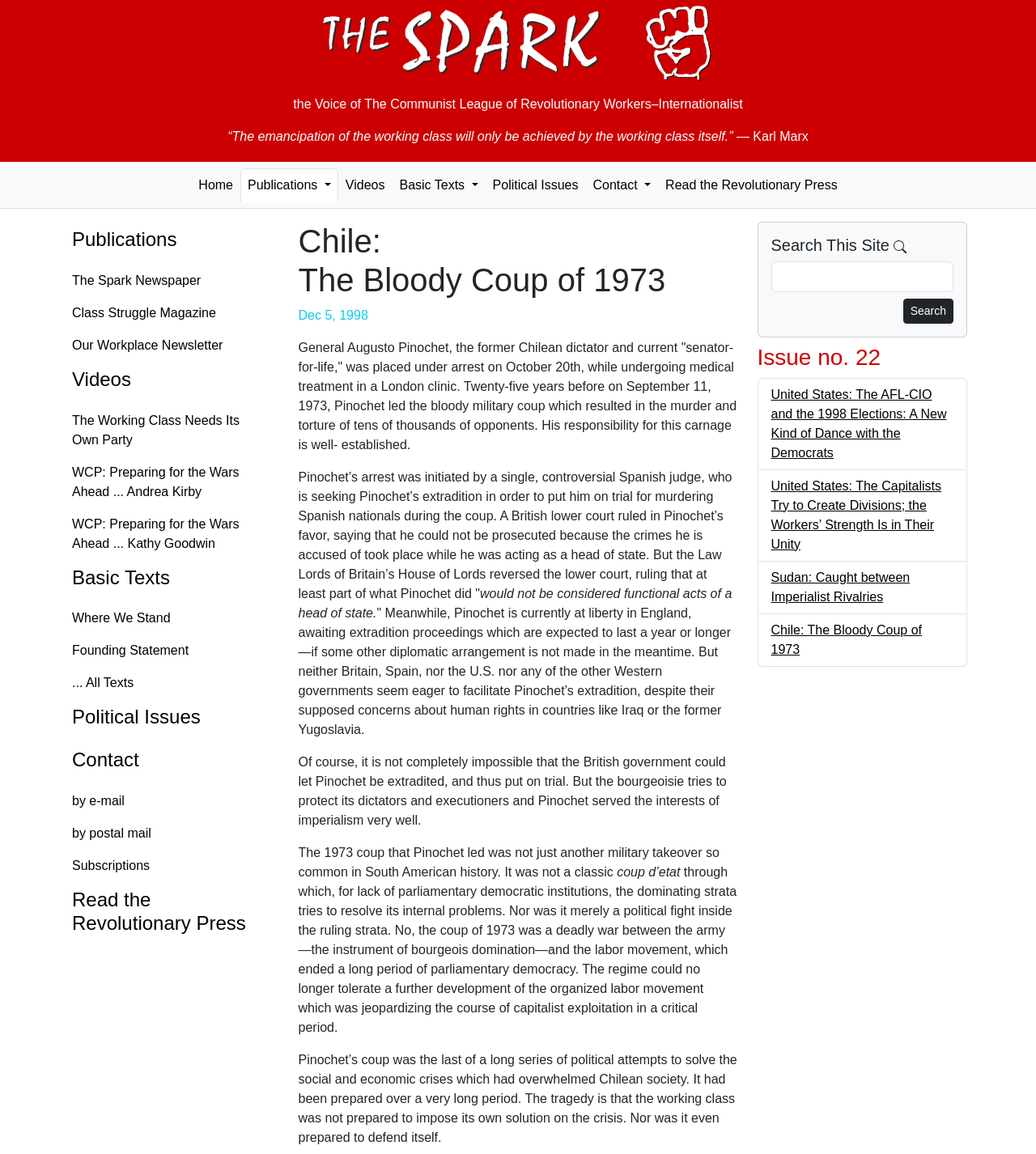Determine the bounding box coordinates of the area to click in order to meet this instruction: "Browse the 'Publications' section".

[0.057, 0.192, 0.269, 0.224]